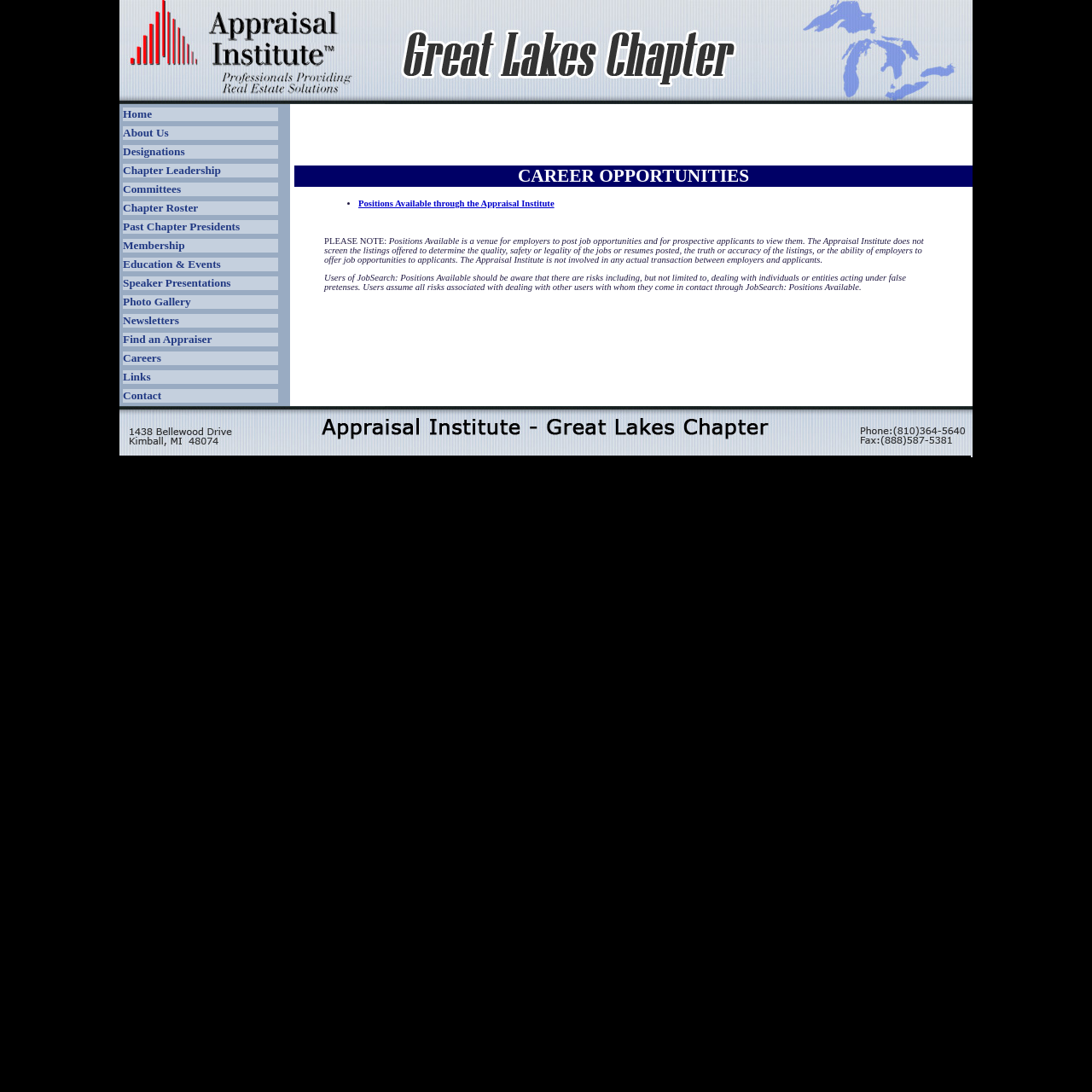Please locate the clickable area by providing the bounding box coordinates to follow this instruction: "Click Home".

[0.112, 0.098, 0.255, 0.111]